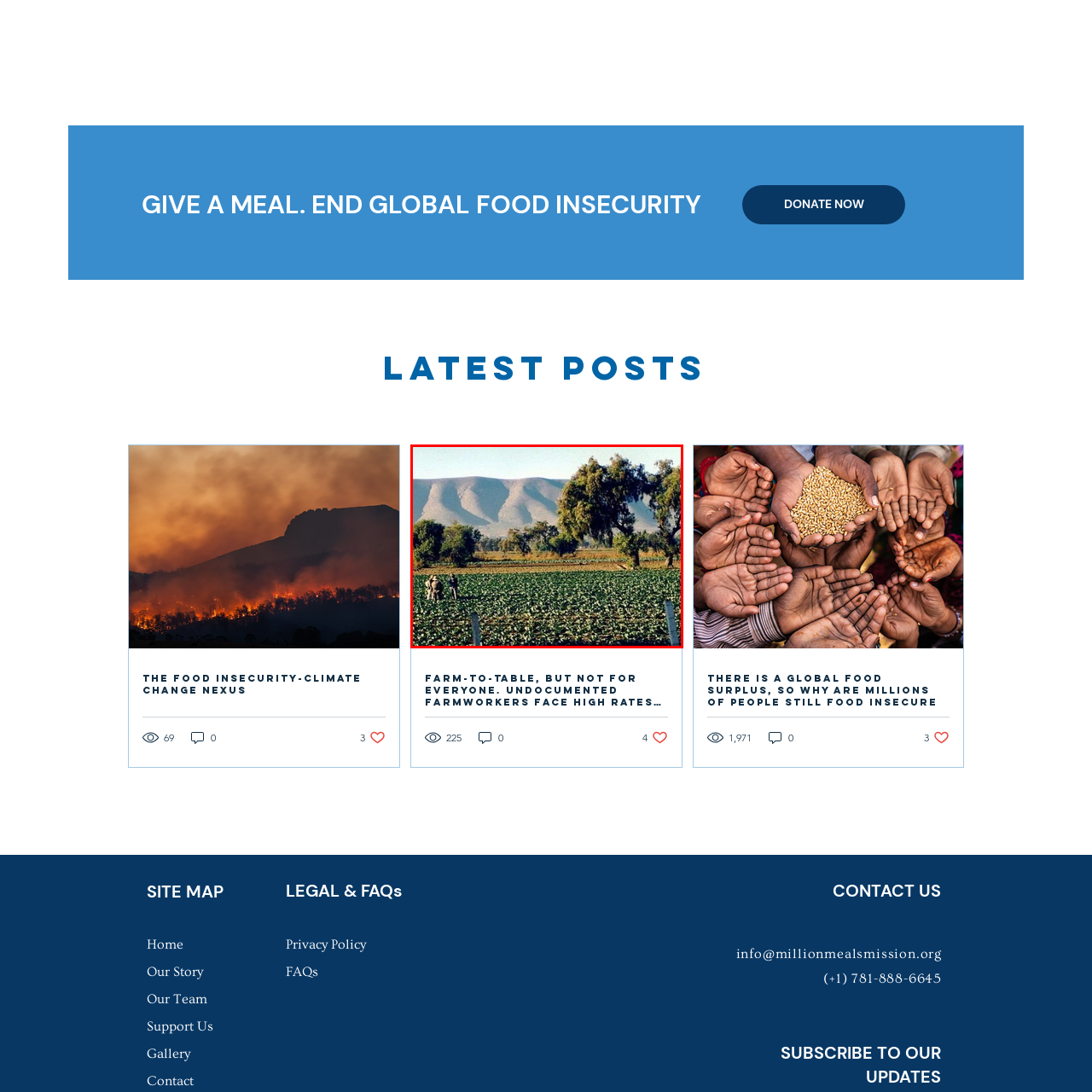Deliver a detailed explanation of the elements found in the red-marked area of the image.

The image captures a picturesque landscape featuring a lush green field, likely filled with crops, under a clear blue sky. In the background, rolling mountains create a stunning backdrop with their smooth, wave-like ridges. The foreground is populated by vibrant rows of green vegetation, indicating agricultural activity. Two figures can be seen tending to the land, possibly indicating the hard work of farmers. The scene is reflective of the theme of food insecurity, emphasizing the connection between agricultural labor and the struggles faced by certain groups, such as undocumented farmworkers, in accessing food resources. This imagery is tied to discussions surrounding food production, sustainability, and the challenges of achieving equitable access to healthy foods for all.